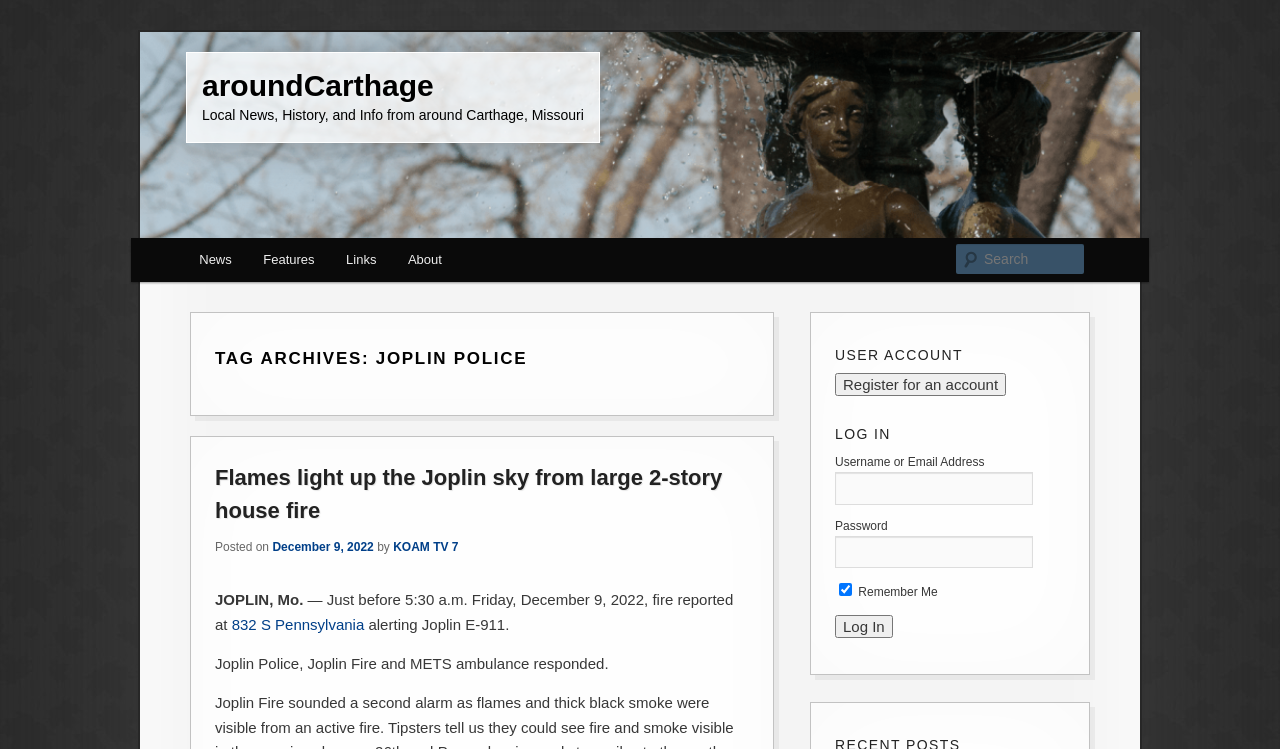Provide your answer to the question using just one word or phrase: Can users search for content on this website?

Yes